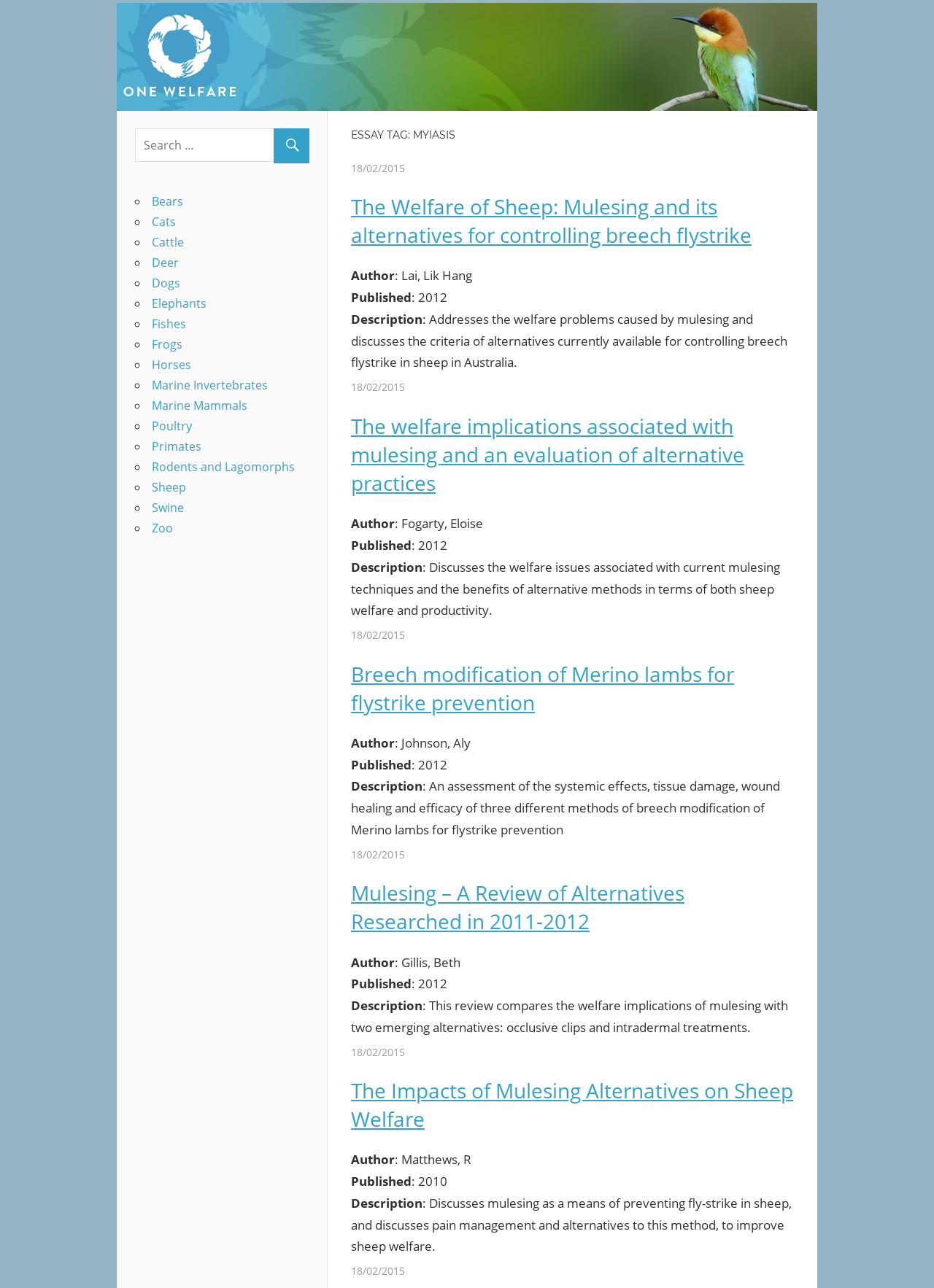Identify the bounding box coordinates of the clickable region necessary to fulfill the following instruction: "Subscribe to the newsletter". The bounding box coordinates should be four float numbers between 0 and 1, i.e., [left, top, right, bottom].

None